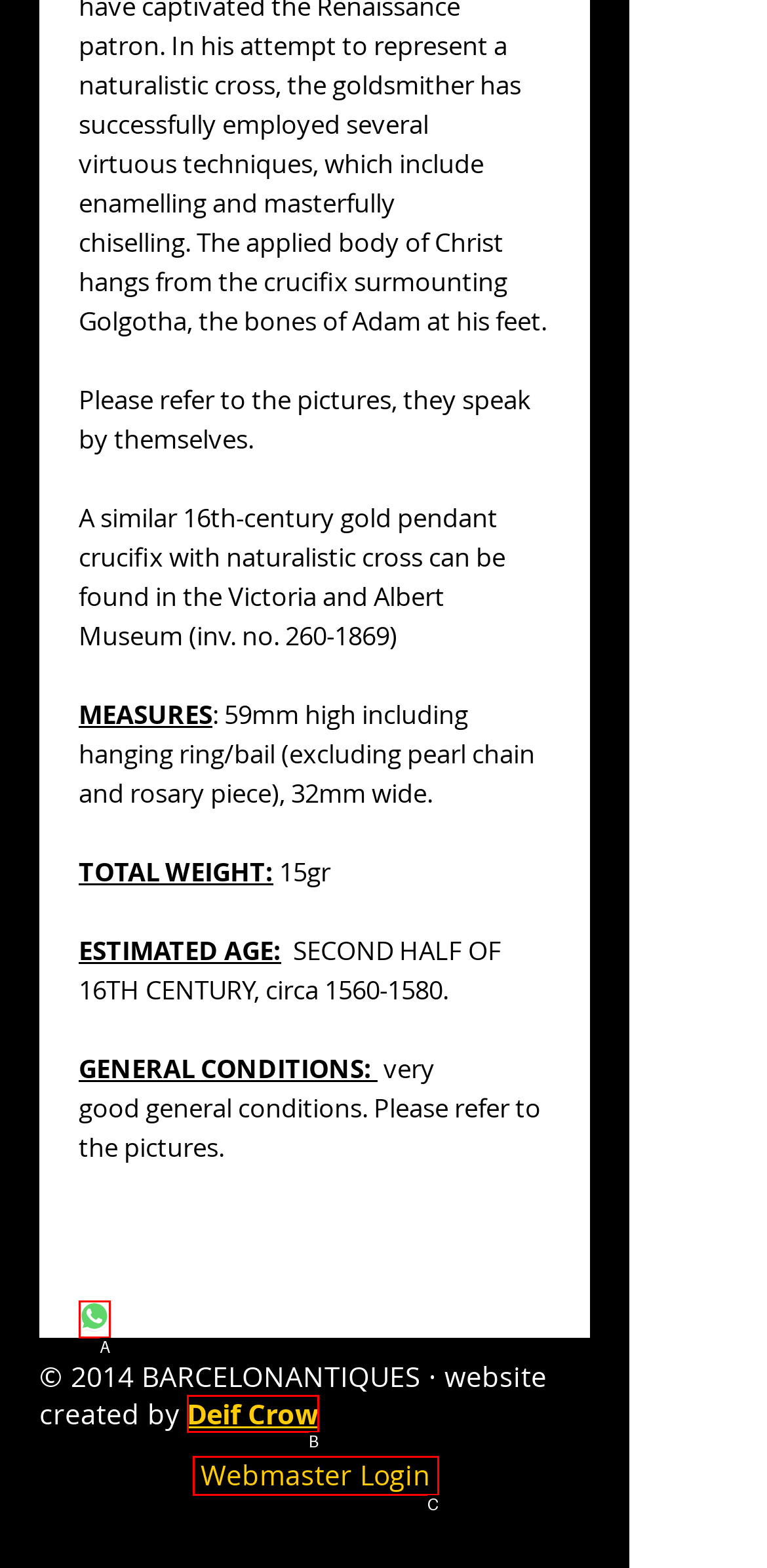Find the option that matches this description: aria-label="Compartir en WhatsApp"
Provide the corresponding letter directly.

A